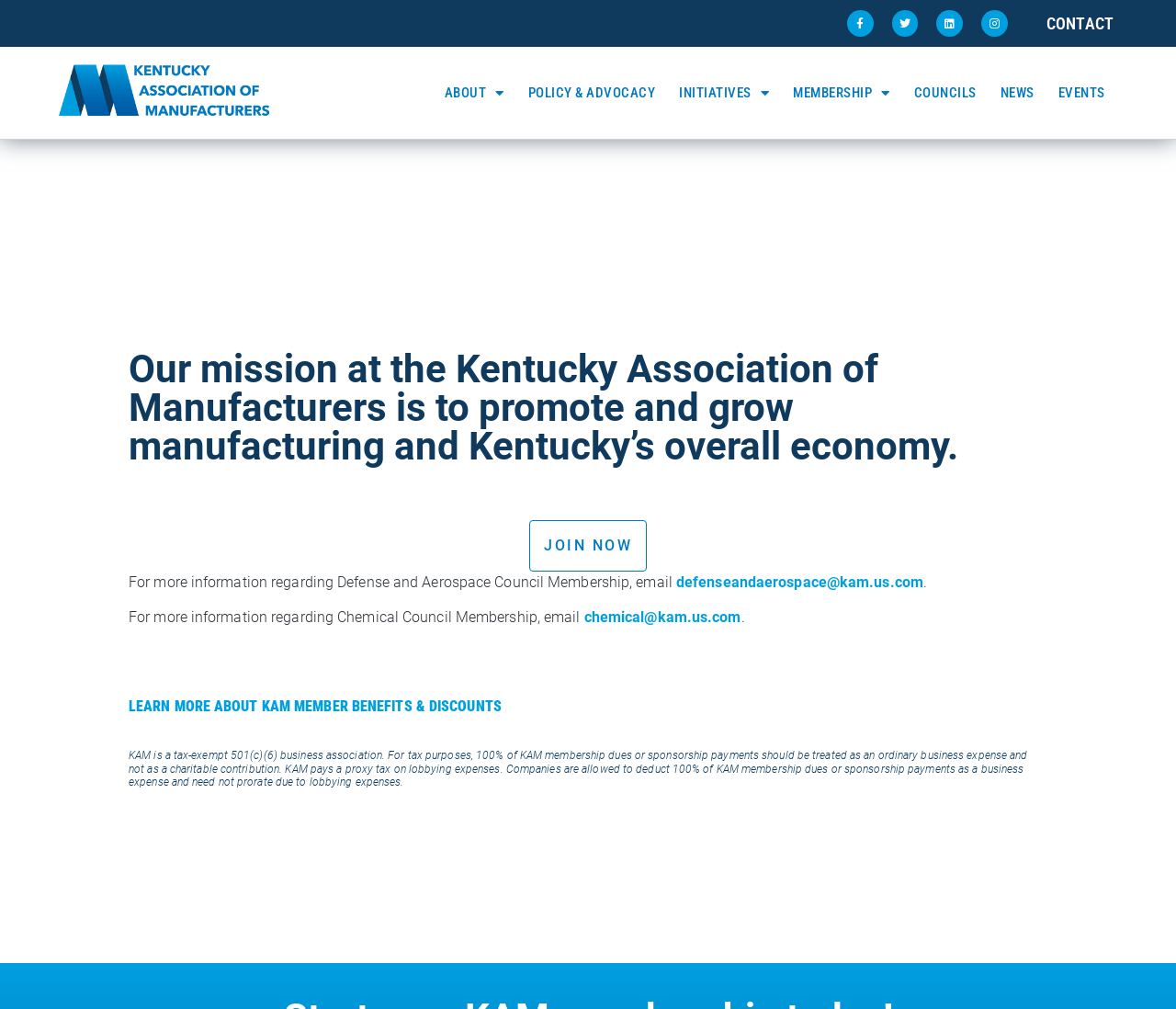Determine the bounding box coordinates for the area that should be clicked to carry out the following instruction: "Learn more about KAM member benefits and discounts".

[0.109, 0.691, 0.426, 0.709]